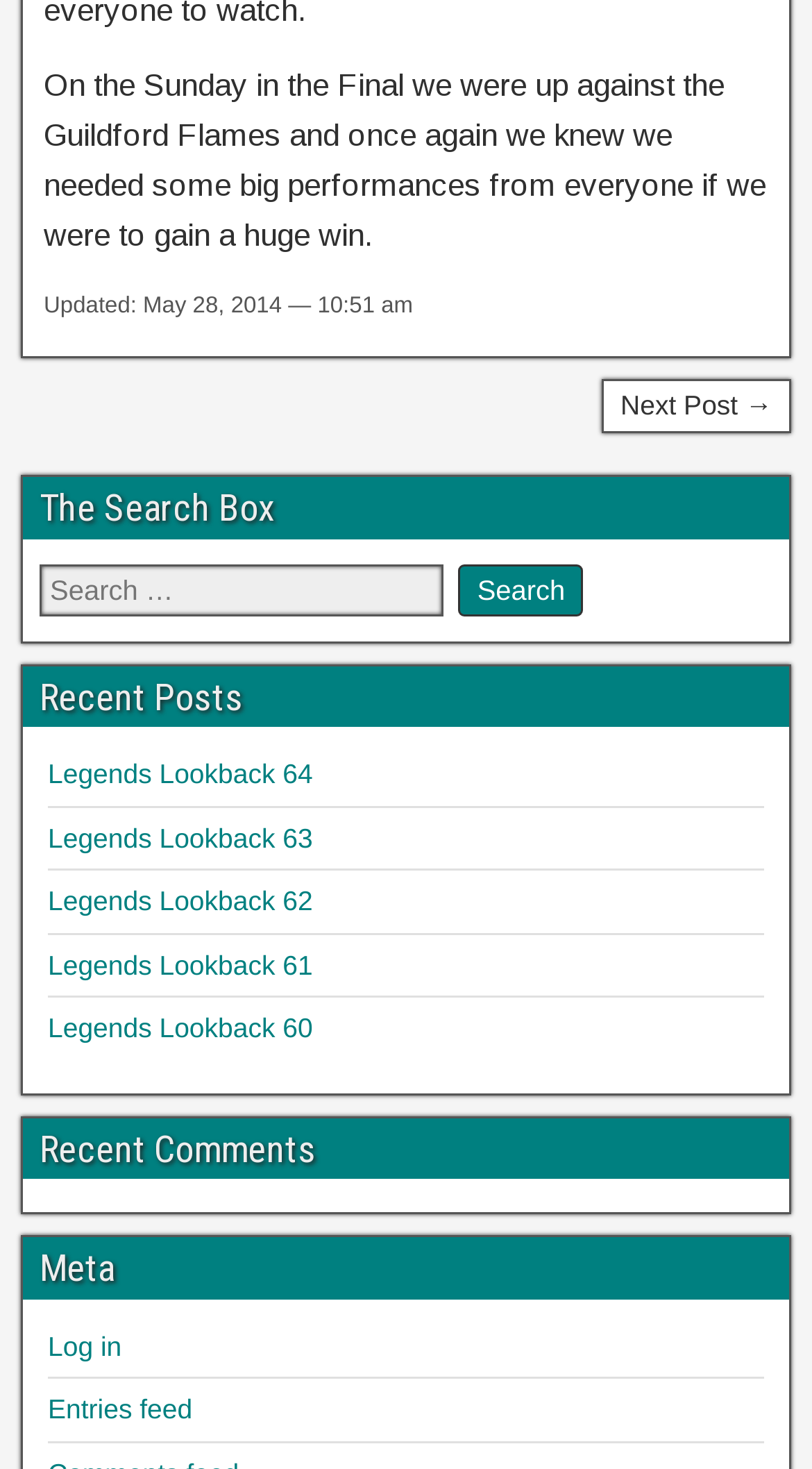Locate the bounding box coordinates of the element that needs to be clicked to carry out the instruction: "Go to the next post". The coordinates should be given as four float numbers ranging from 0 to 1, i.e., [left, top, right, bottom].

[0.741, 0.259, 0.974, 0.295]